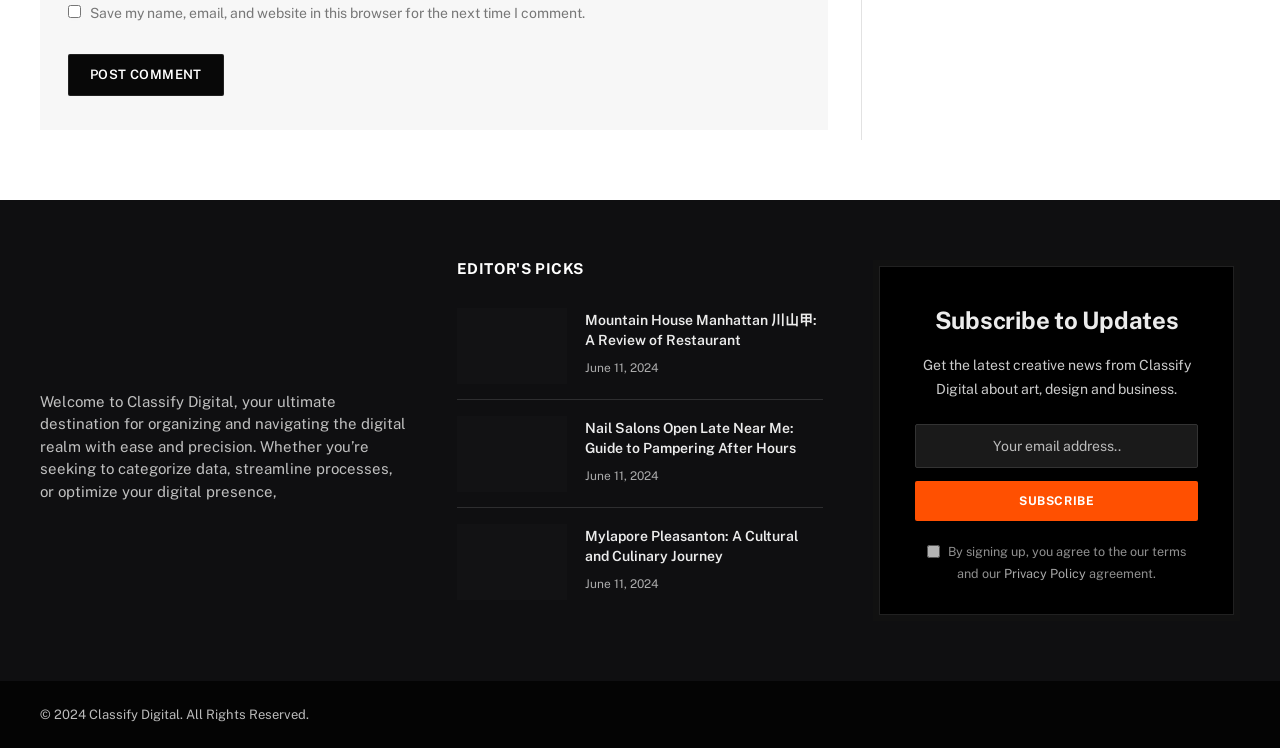What is the purpose of the checkbox at the top?
Please provide a single word or phrase based on the screenshot.

Save comment info